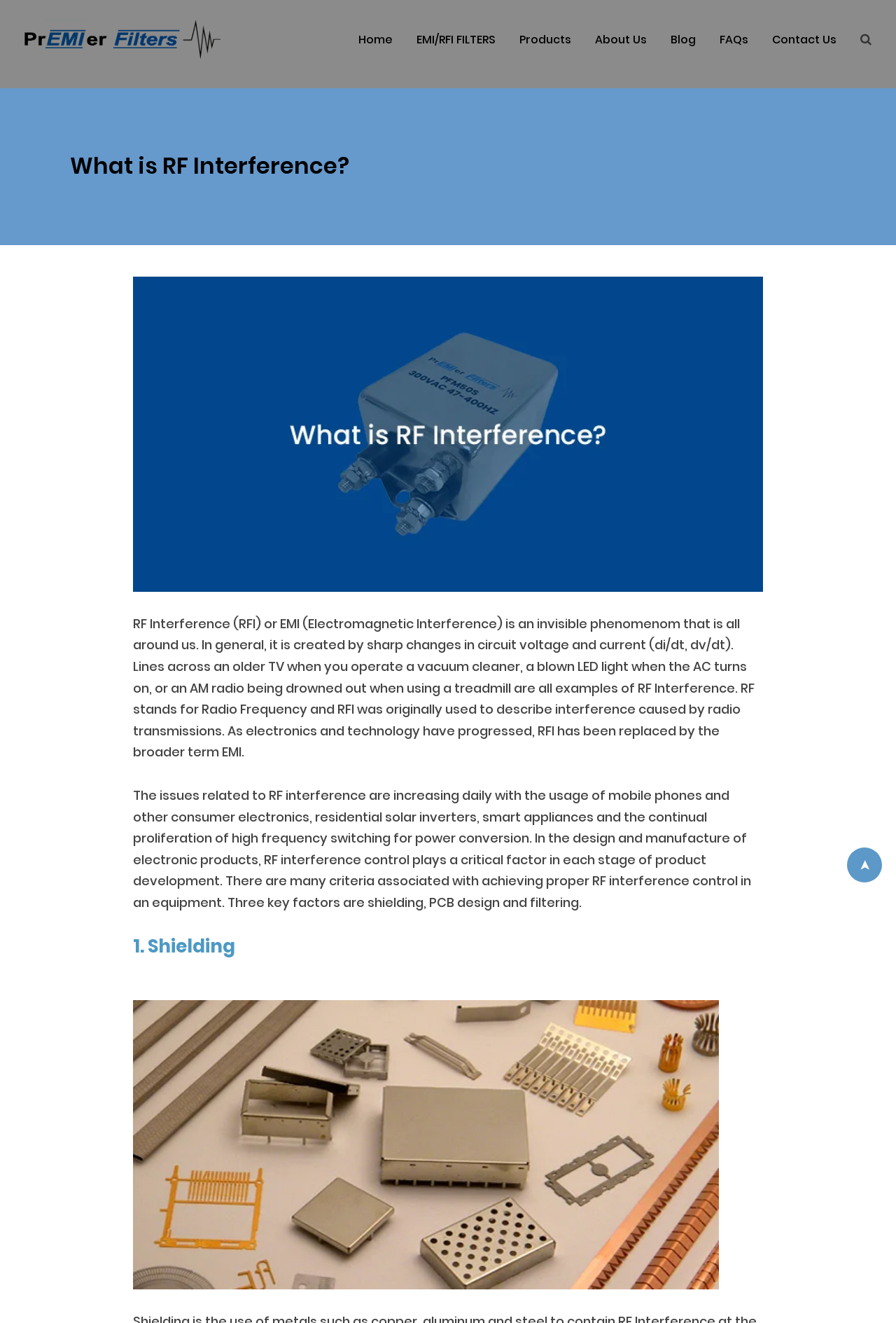With reference to the image, please provide a detailed answer to the following question: What is the broader term that replaced RFI?

RFI was originally used to describe interference caused by radio transmissions, but as electronics and technology have progressed, RFI has been replaced by the broader term EMI, which stands for Electromagnetic Interference.